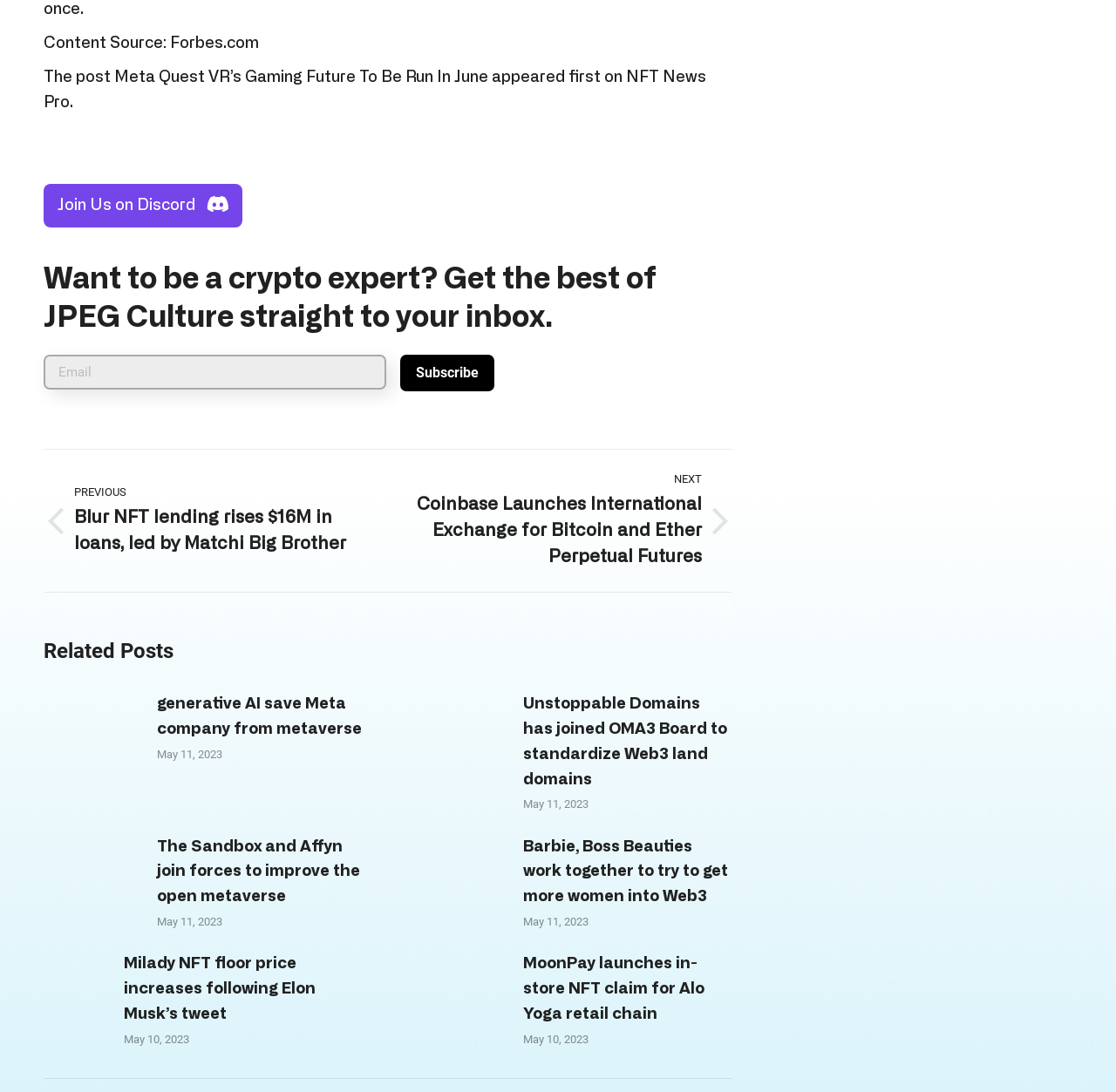What is the date of the oldest post?
Provide a detailed answer to the question, using the image to inform your response.

The oldest post on the webpage is dated May 10, 2023, as indicated by the timestamp on the post 'Milady NFT floor price increases following Elon Musk’s tweet'.